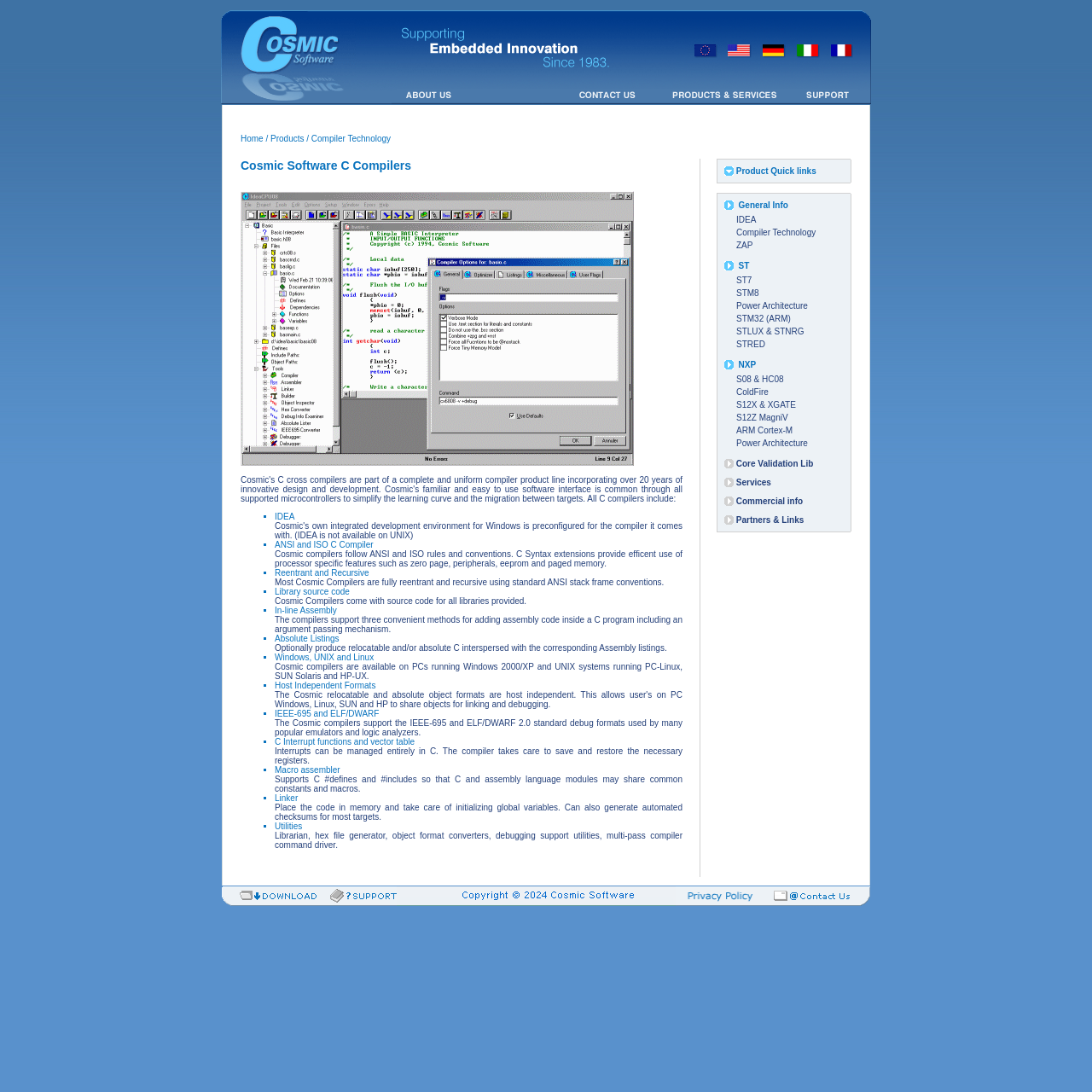Provide a brief response to the question below using one word or phrase:
Is the webpage primarily focused on a specific geographic region?

No